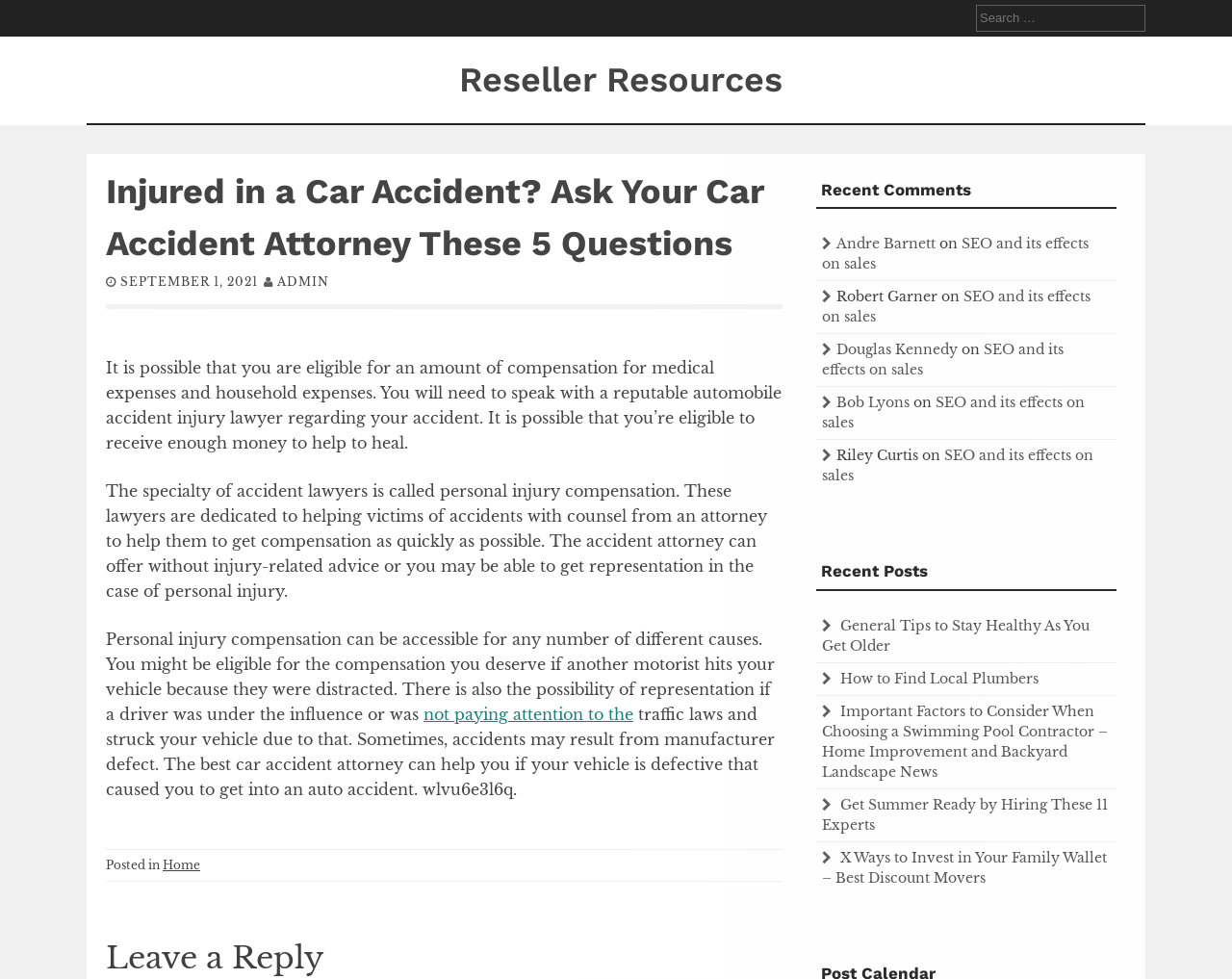Provide an in-depth caption for the contents of the webpage.

The webpage appears to be a blog or article page focused on car accident attorneys and personal injury compensation. At the top, there is a search bar with a "Search for:" label, allowing users to search for specific content. Below the search bar, there is a link to "Reseller Resources" and a heading that reads "Injured in a Car Accident? Ask Your Car Accident Attorney These 5 Questions".

The main content of the page is divided into several sections. The first section discusses the possibility of receiving compensation for medical and household expenses after a car accident, and the importance of speaking with a reputable automobile accident injury lawyer. This section is followed by a brief overview of personal injury compensation and the role of accident lawyers.

The next section appears to be a continuation of the article, discussing various scenarios in which personal injury compensation may be accessible, such as accidents caused by distracted or intoxicated drivers, or manufacturer defects.

Below the main article, there is a footer section that includes a "Posted in" label, followed by a link to "Home". There is also a "Recent Comments" section that lists several comments from users, including their names and the titles of the articles they commented on.

To the right of the main content, there is a sidebar that lists "Recent Posts", including links to several articles on various topics such as health, home improvement, and finance.